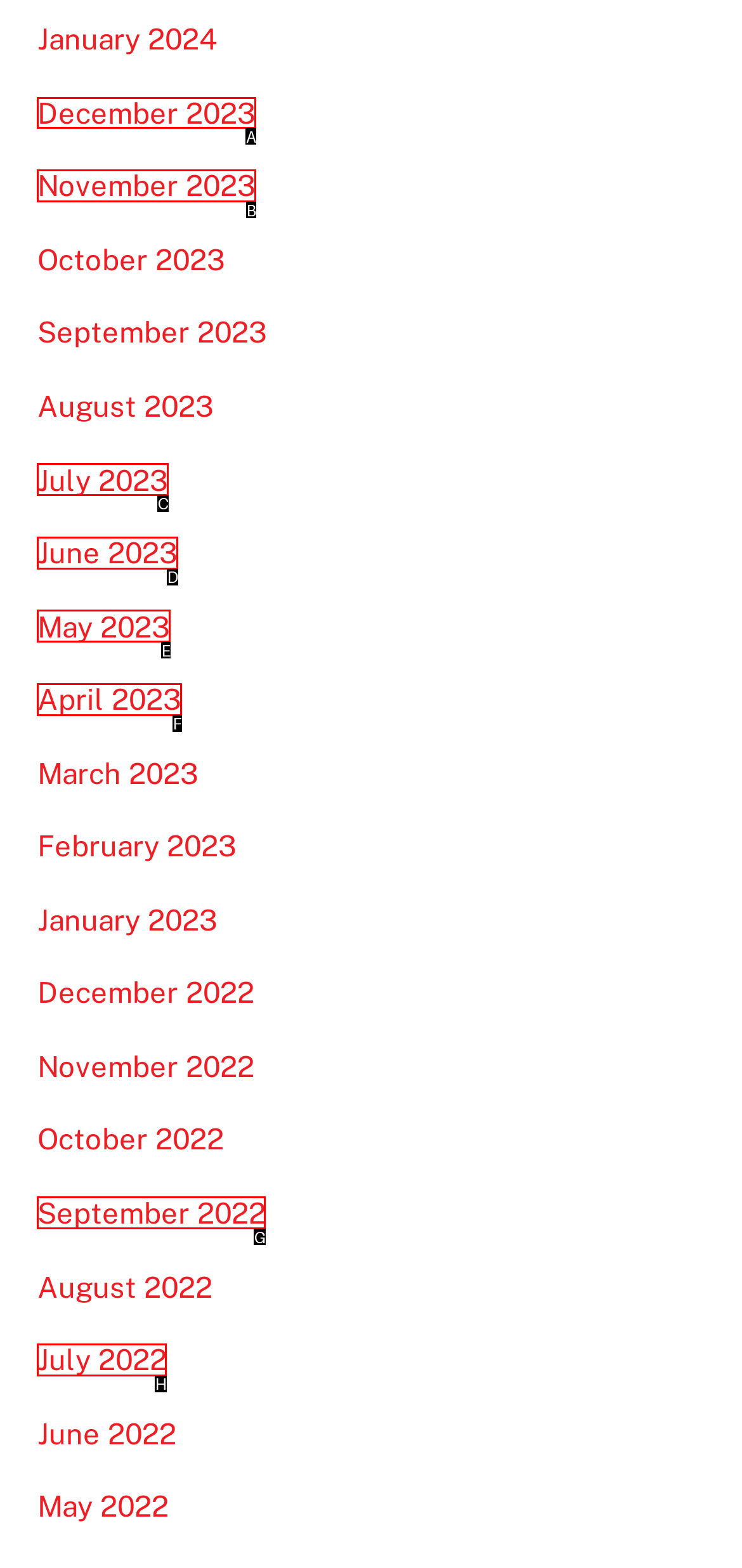Identify which HTML element should be clicked to fulfill this instruction: go to December 2023 Reply with the correct option's letter.

A